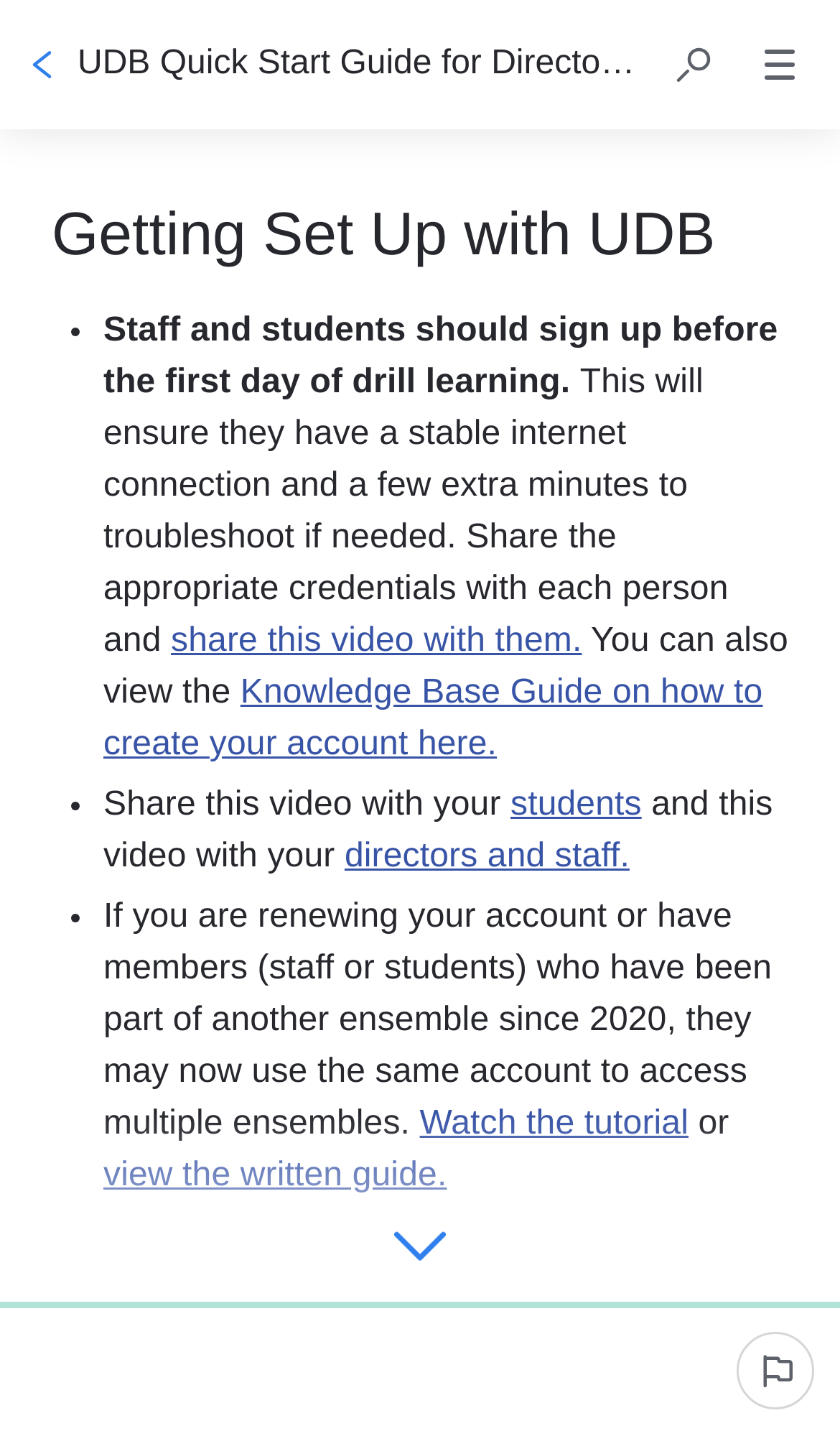Give a one-word or short-phrase answer to the following question: 
What is the recommended action for directors and staff?

Share this video